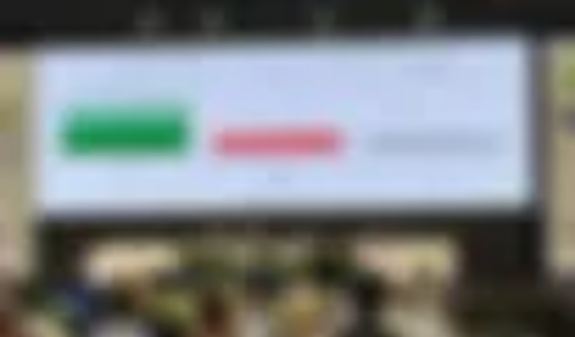Offer a detailed explanation of the image.

The image shows a large display screen used during a conference or assembly, likely related to marine conservation. The screen prominently features two colored indicators: a green light on the left, suggesting approval or a positive vote, and a red light on the right, indicating disapproval or a negative vote. This visual representation likely correlates with the discussions surrounding proposals to protect various species of sharks, such as the hammerhead and bonnethead sharks, as referenced in previous discussions. Participants in the assembly may be casting votes on significant conservation proposals, emphasizing collective decision-making efforts in wildlife protection initiatives. The backdrop hints at a formal setting, underscoring the importance of the decisions being made regarding conservation policies.